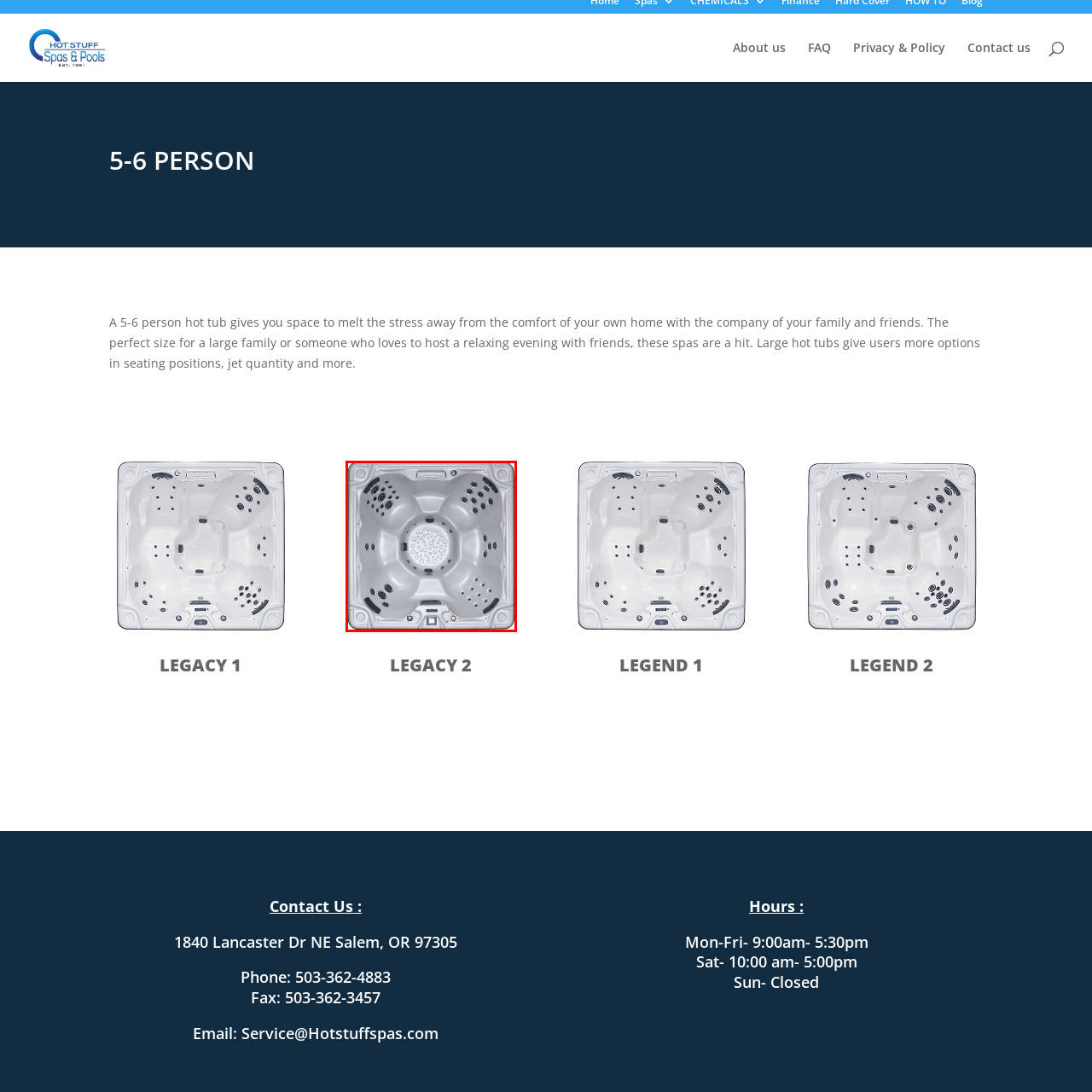Describe the features and objects visible in the red-framed section of the image in detail.

This image showcases a spacious hot tub designed to accommodate 5-6 people, featuring an inviting and sleek design. The interior layout includes multiple seating options and is equipped with numerous jets, allowing for a relaxing hydrotherapy experience. The light-colored shell enhances the feeling of openness and cleanliness, making it perfect for family gatherings or socializing with friends. With its ample space and thoughtful ergonomic features, this hot tub stands out as an ideal choice for those looking to unwind and enjoy a luxurious soak at home.